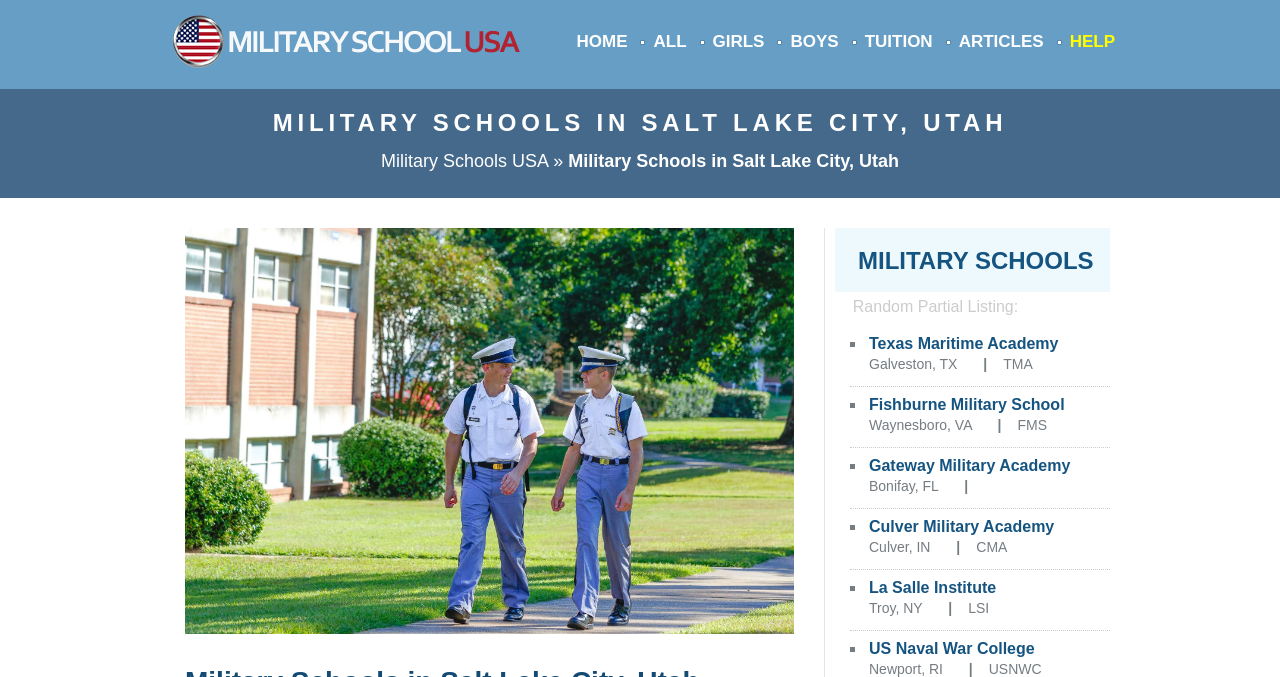For the given element description CSGnet Archive, determine the bounding box coordinates of the UI element. The coordinates should follow the format (top-left x, top-left y, bottom-right x, bottom-right y) and be within the range of 0 to 1.

None